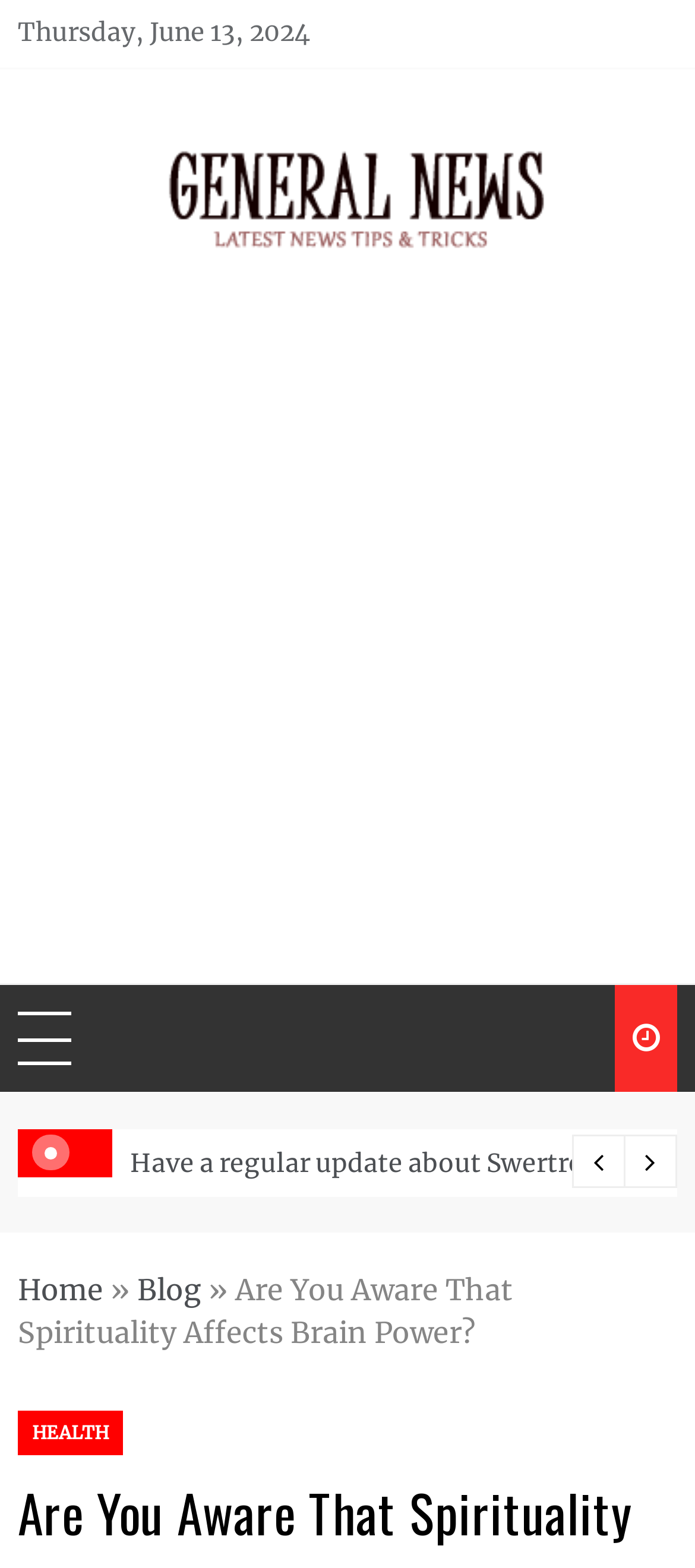What is the category of the news article?
Use the image to answer the question with a single word or phrase.

General News